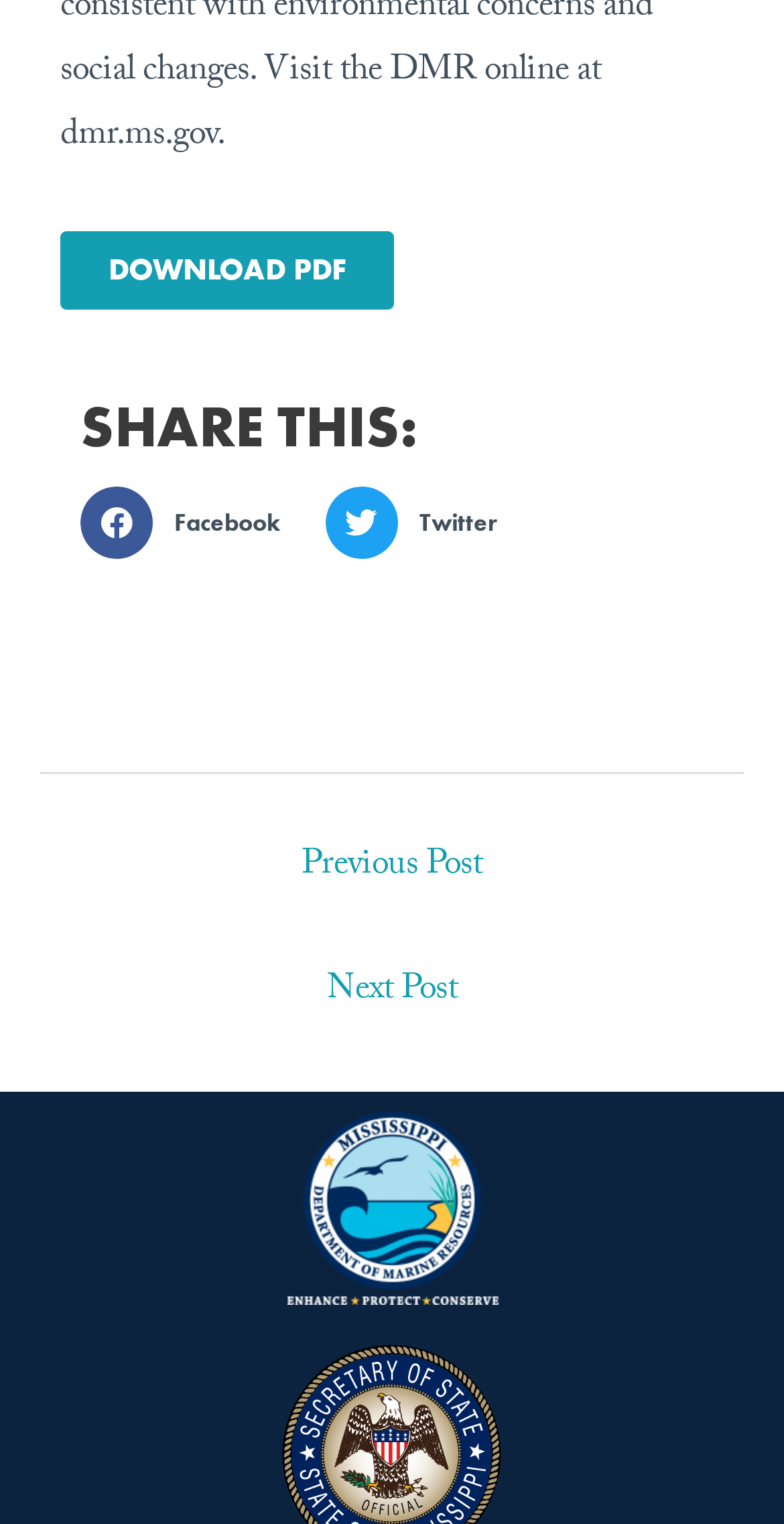Reply to the question below using a single word or brief phrase:
How many social media sharing options are available?

Two